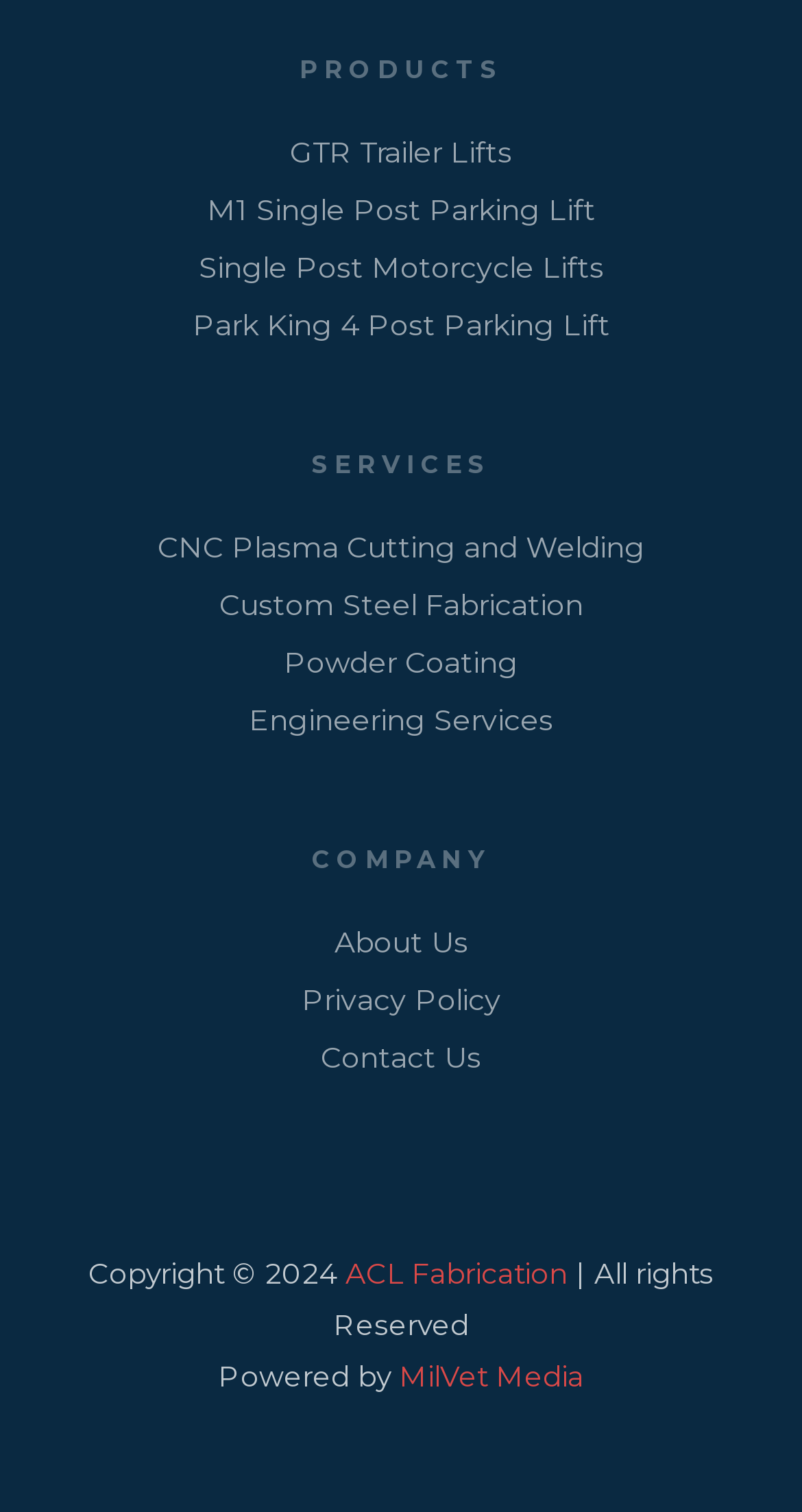Locate the bounding box coordinates of the area that needs to be clicked to fulfill the following instruction: "Learn about CNC Plasma Cutting and Welding". The coordinates should be in the format of four float numbers between 0 and 1, namely [left, top, right, bottom].

[0.051, 0.344, 0.949, 0.379]